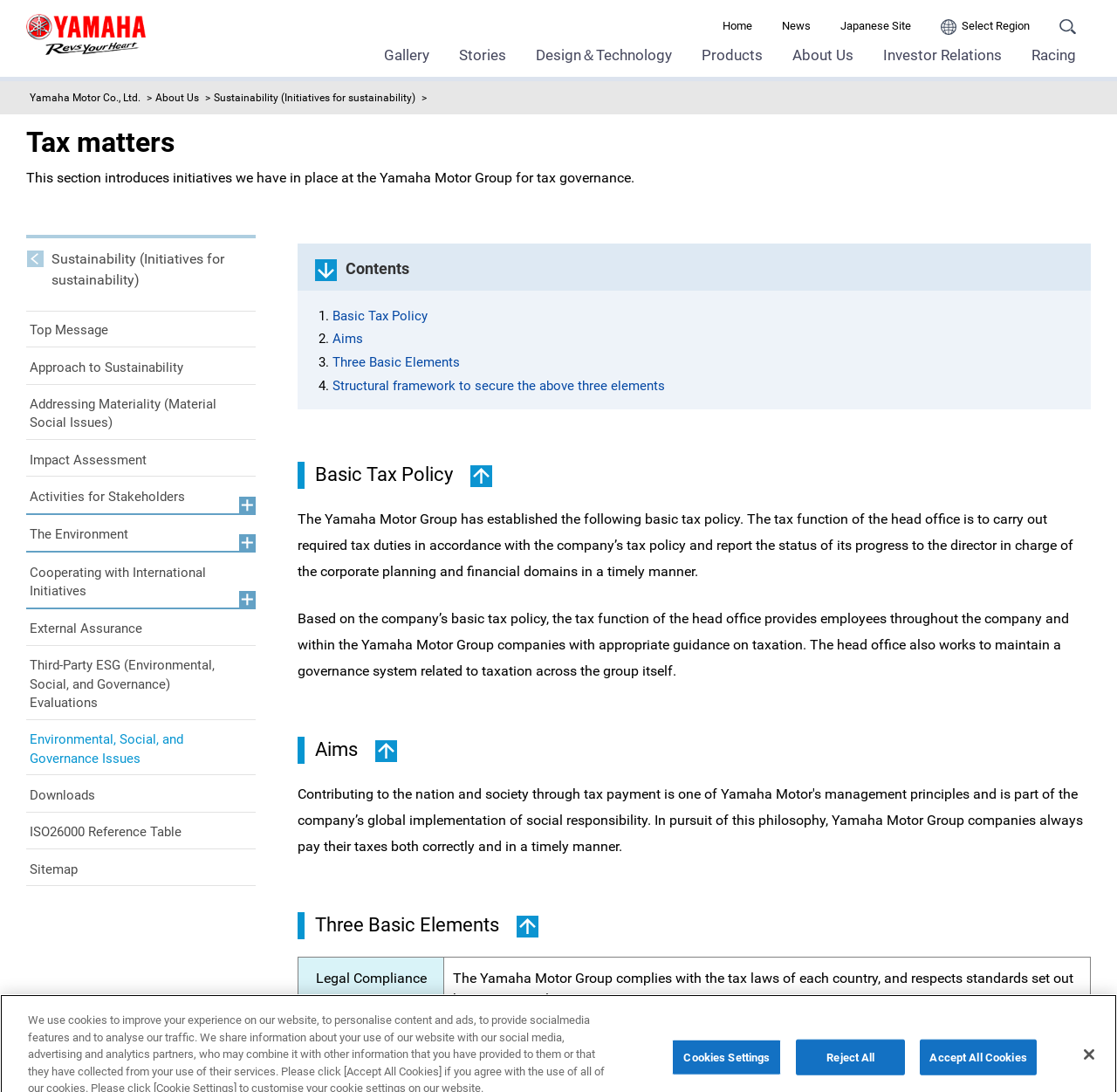Identify the bounding box coordinates of the clickable region necessary to fulfill the following instruction: "view services offered". The bounding box coordinates should be four float numbers between 0 and 1, i.e., [left, top, right, bottom].

None